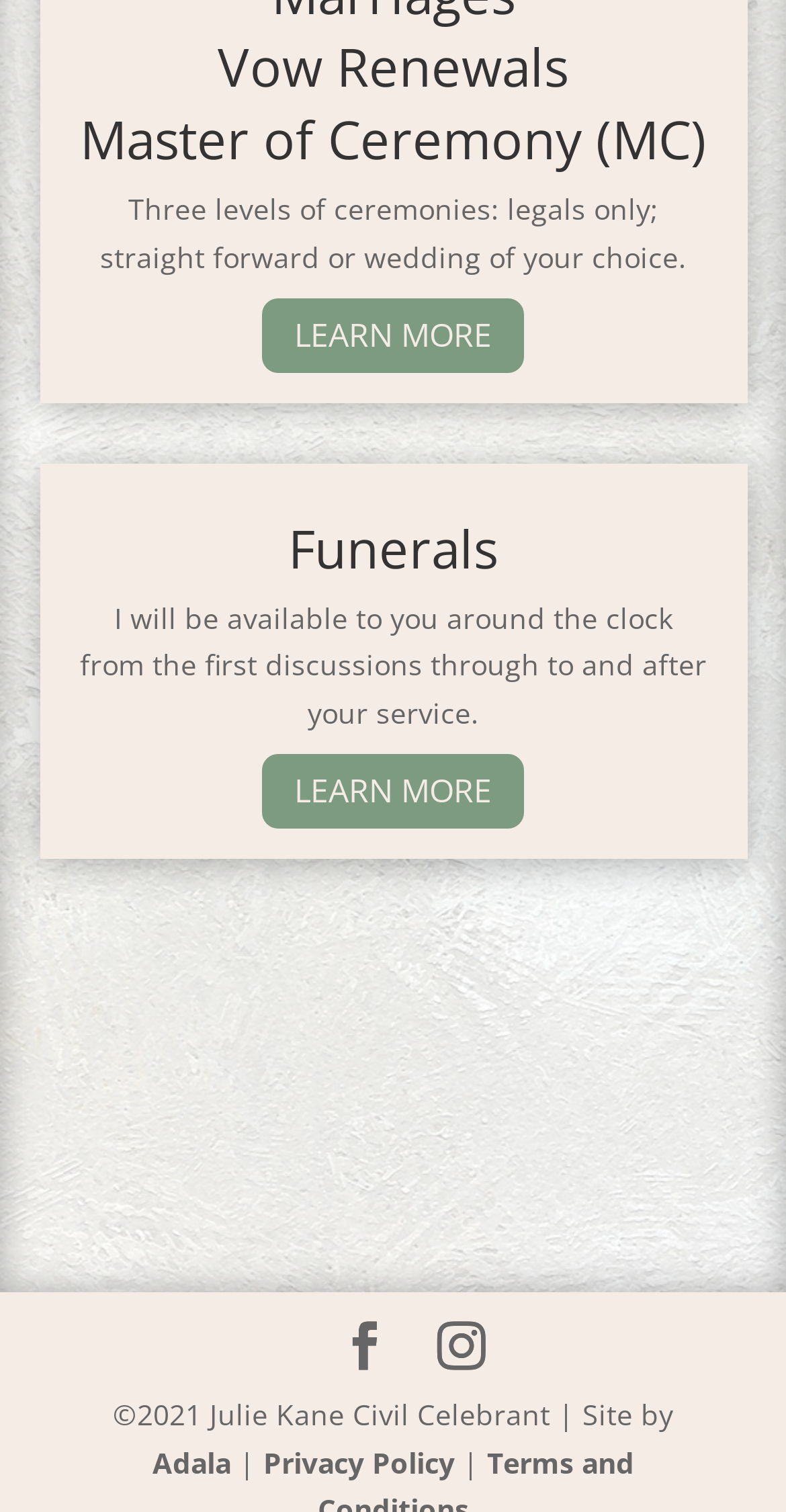Please use the details from the image to answer the following question comprehensively:
Who designed the website?

The StaticText element at the bottom of the page mentions 'Site by Adala', indicating that Adala designed the website.